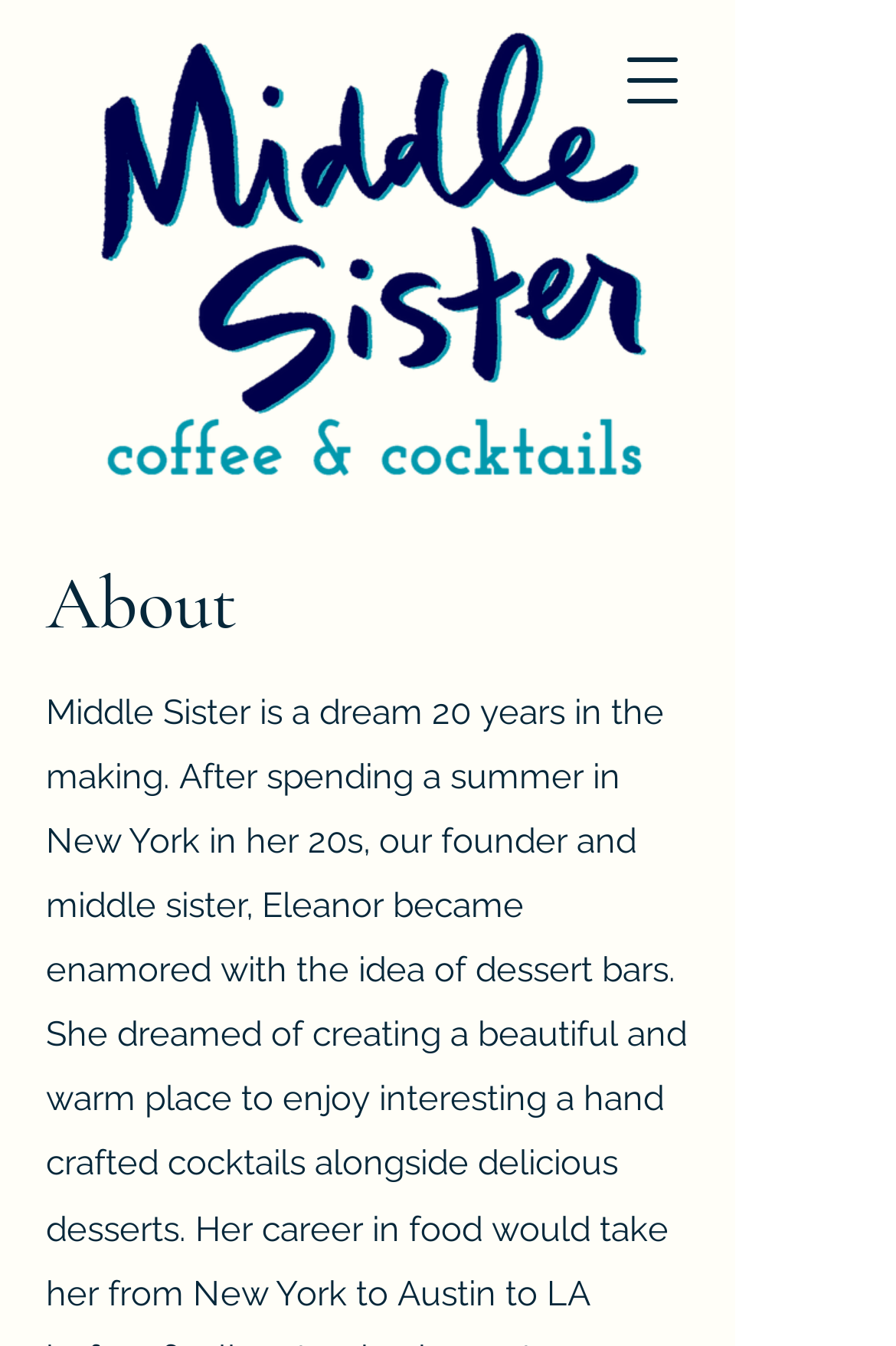Based on the element description aria-label="Open navigation menu", identify the bounding box coordinates for the UI element. The coordinates should be in the format (top-left x, top-left y, bottom-right x, bottom-right y) and within the 0 to 1 range.

[0.664, 0.017, 0.792, 0.102]